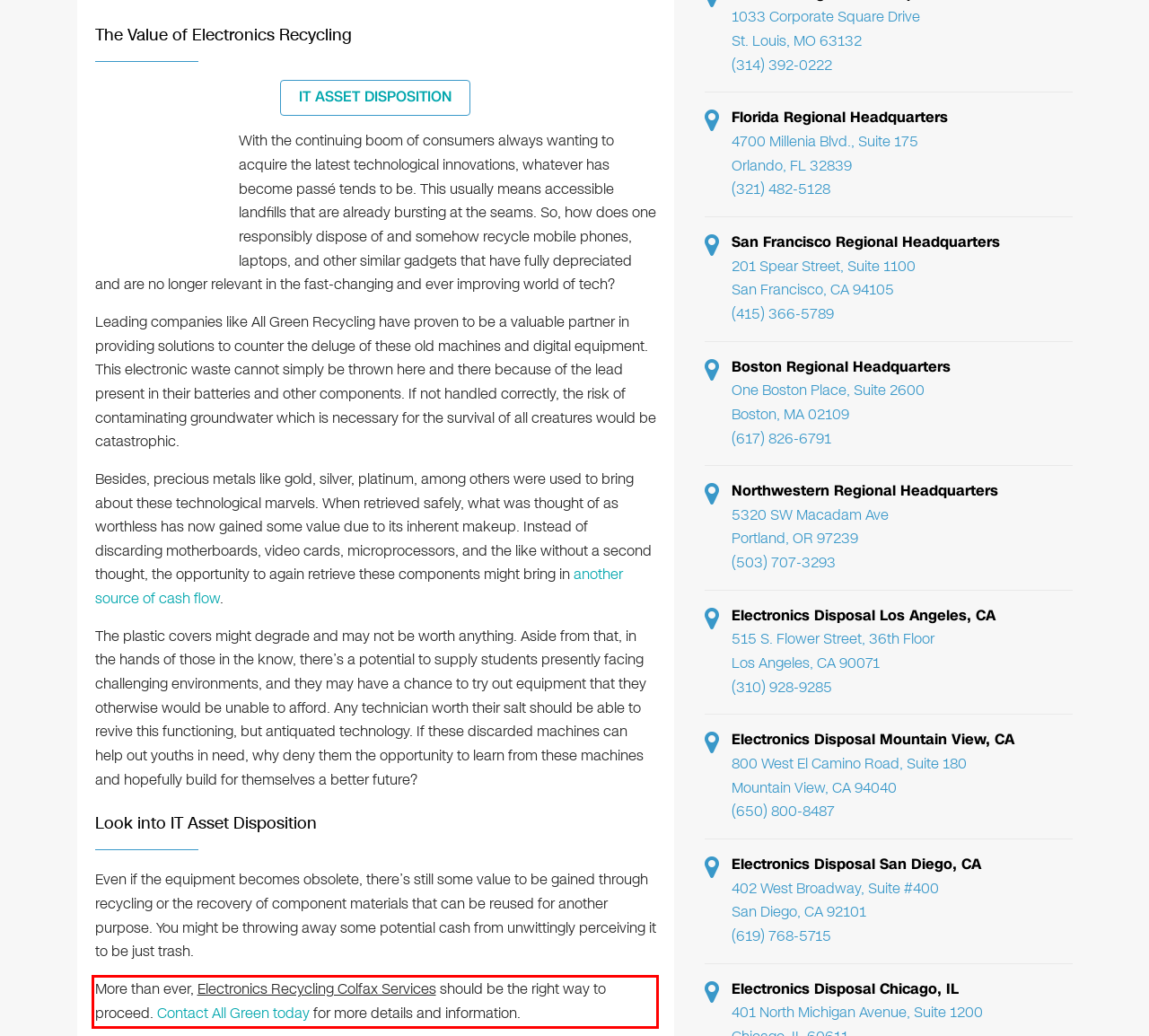You are given a webpage screenshot with a red bounding box around a UI element. Extract and generate the text inside this red bounding box.

More than ever, Electronics Recycling Colfax Services should be the right way to proceed. Contact All Green today for more details and information.